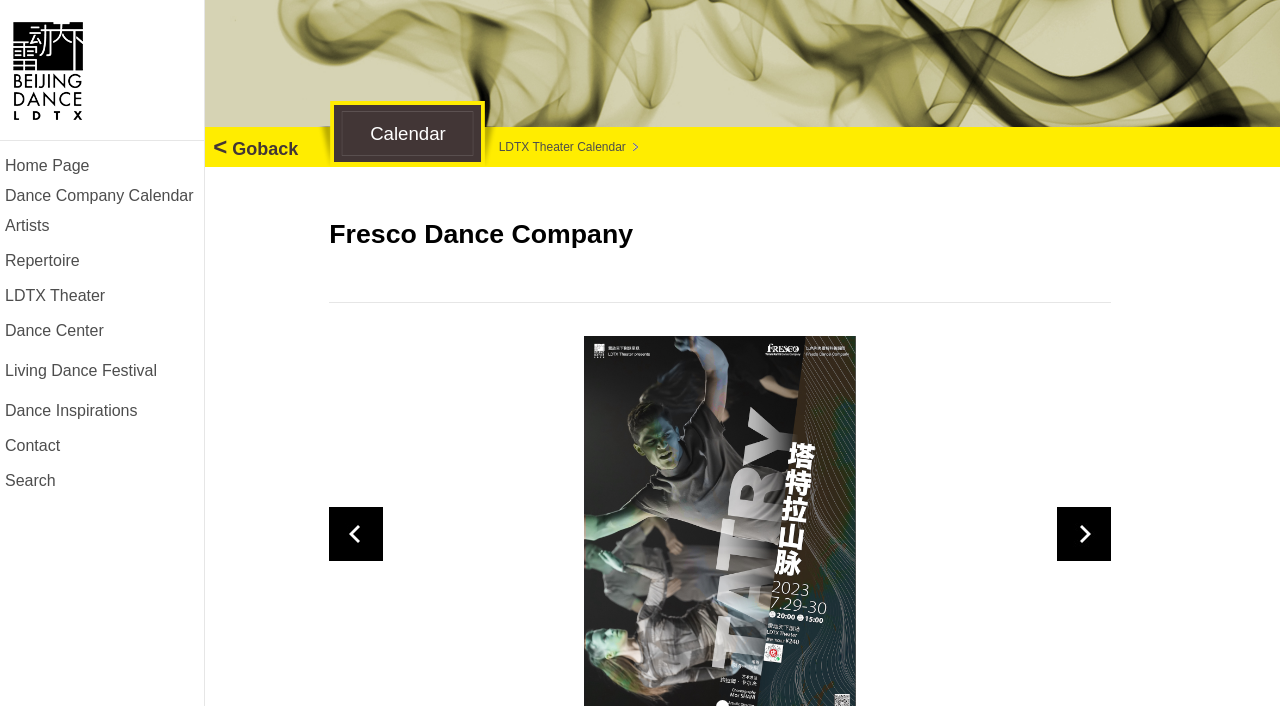Summarize the webpage in an elaborate manner.

The webpage is a calendar page, specifically for the LDTX Theater. At the top left corner, there are 9 navigation links: "Home Page", "Dance Company Calendar", "Artists", "Repertoire", "LDTX Theater", "Dance Center", "Living Dance Festival", "Dance Inspirations", and "Contact", followed by a "Search" link. These links are aligned vertically, with "Home Page" at the top and "Search" at the bottom.

To the right of the navigation links, there are two static text elements: "<" and "Goback", which are positioned close to each other. Below these text elements, there is a heading that reads "Calendar", followed by a subheading "LDTX Theater Calendar".

The main content of the page is a calendar section, which is headed by a prominent heading "Fresco Dance Company". This section takes up most of the page's width and is positioned below the navigation links and the calendar title.